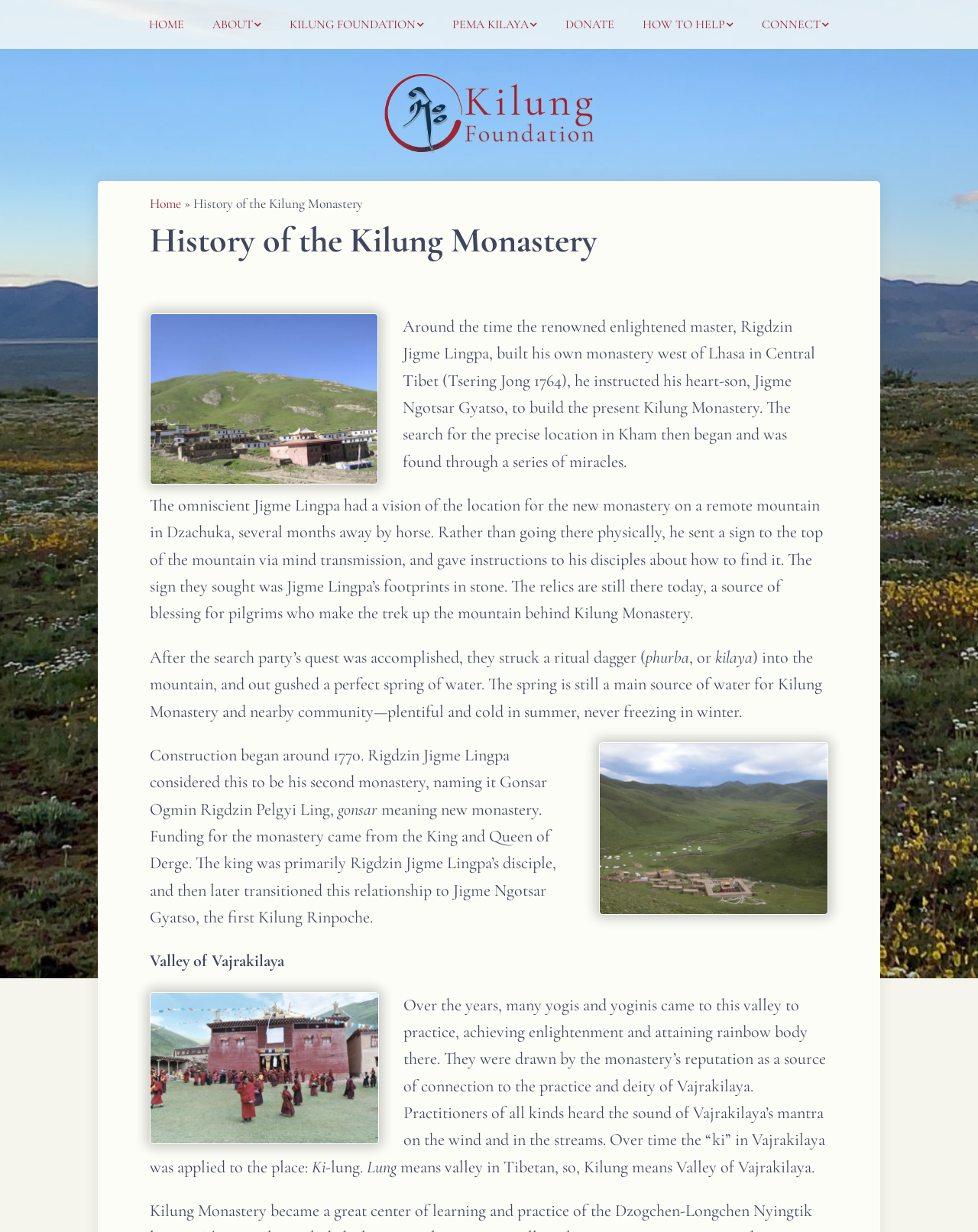Find the bounding box coordinates for the UI element that matches this description: "Articles, podcasts and interviews".

[0.591, 0.24, 0.731, 0.301]